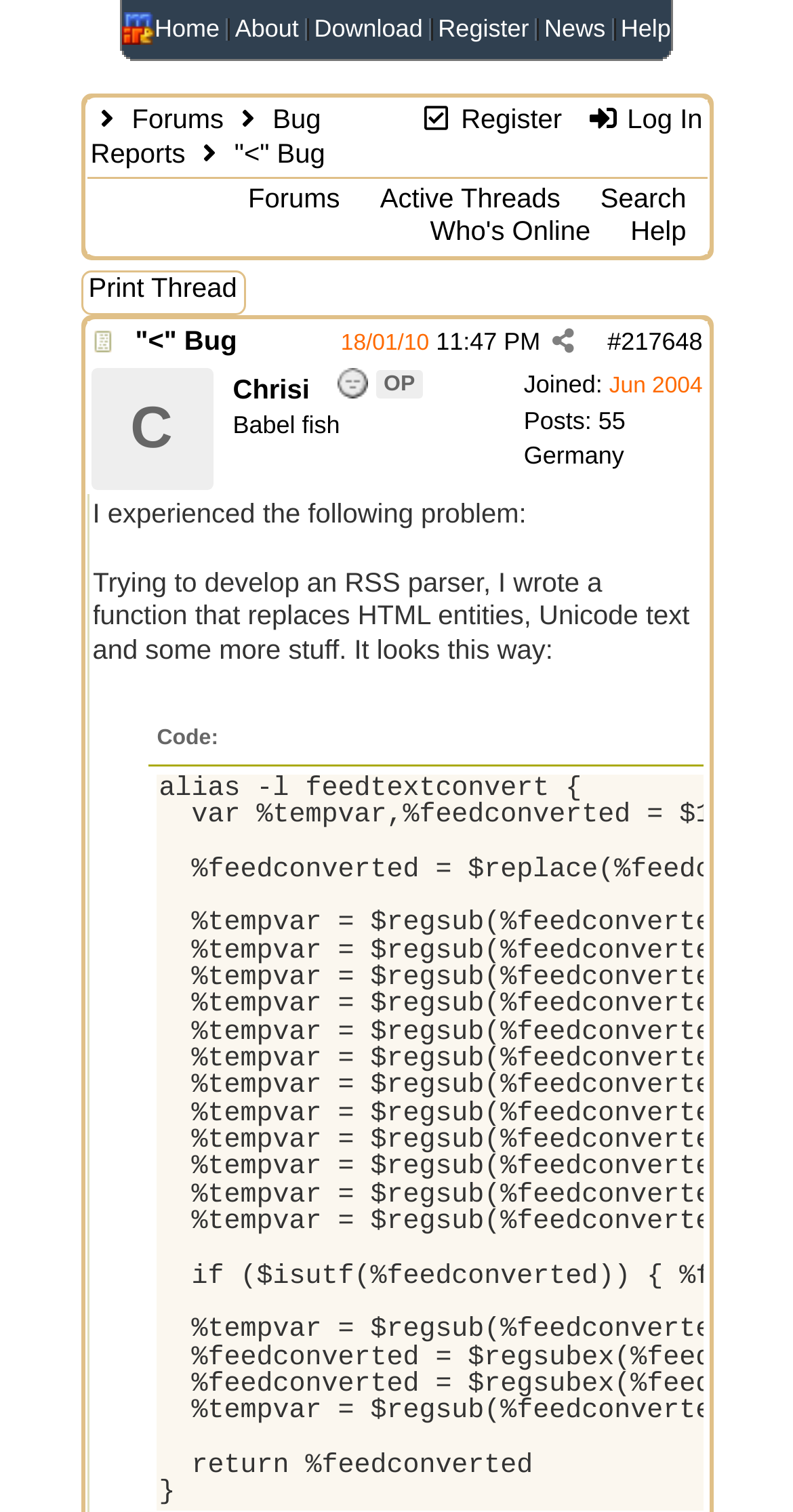Find the bounding box coordinates for the area that must be clicked to perform this action: "view greetings".

None